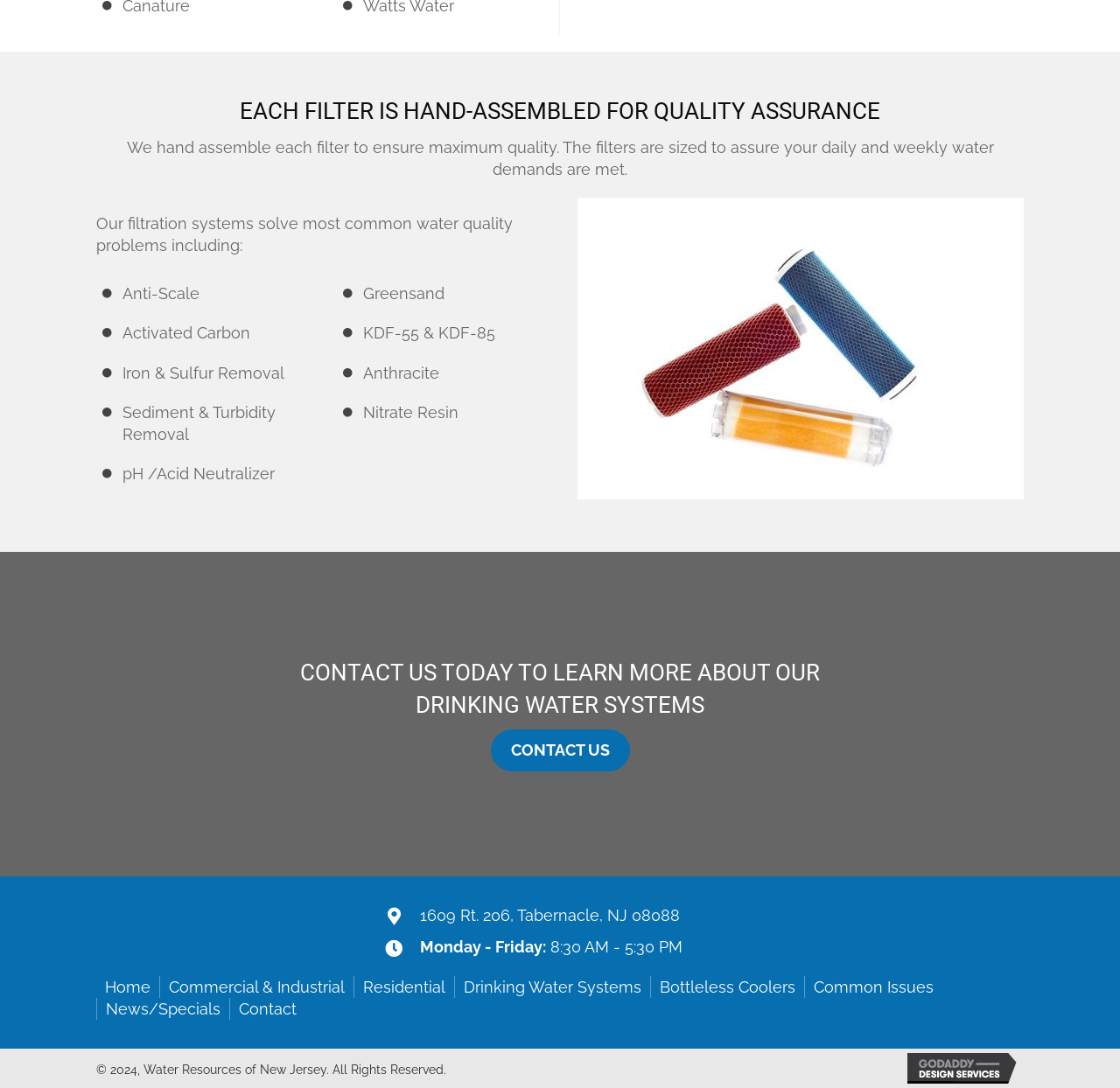Identify the bounding box coordinates of the part that should be clicked to carry out this instruction: "Visit the Home page".

[0.086, 0.897, 0.142, 0.917]